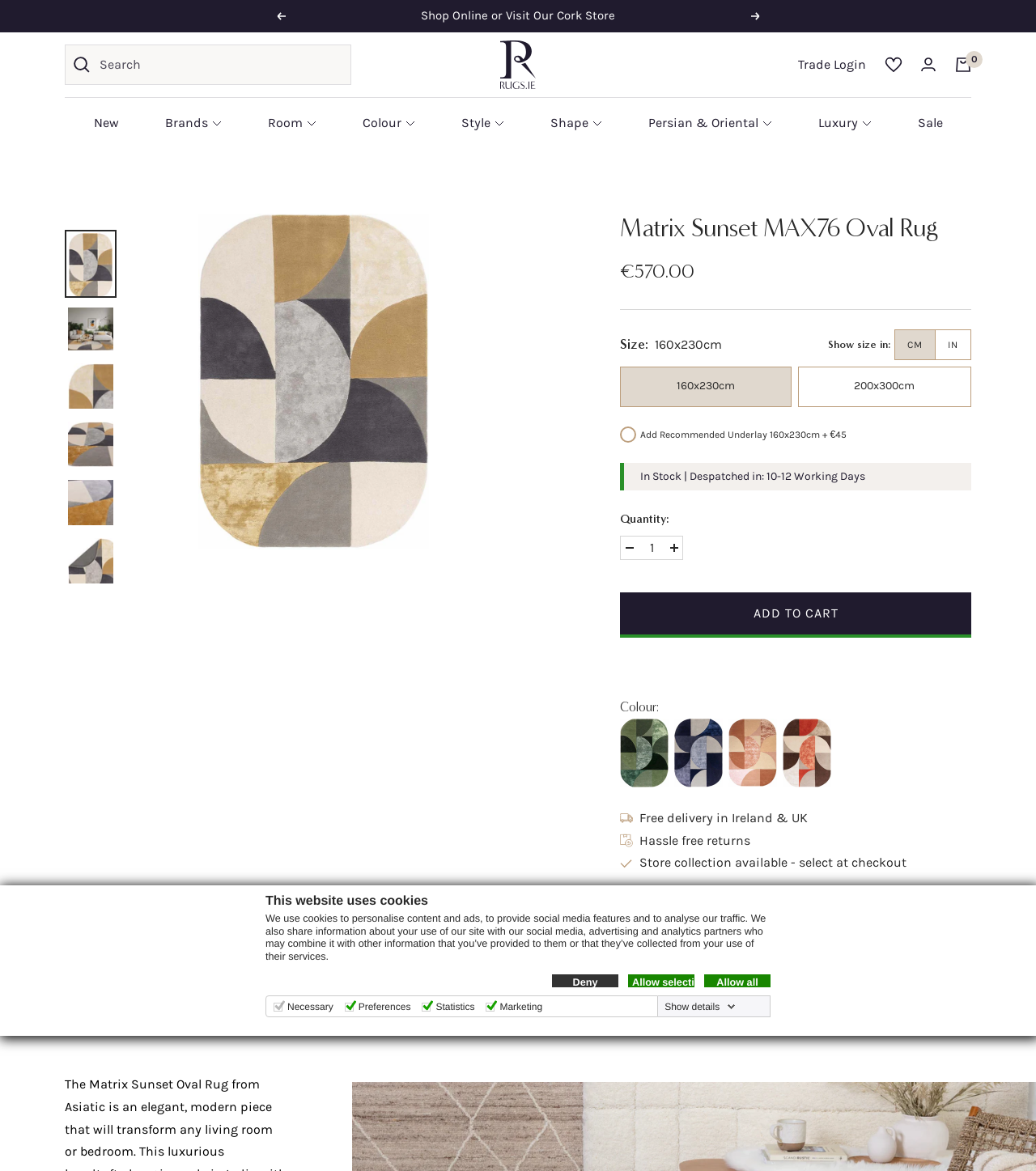Pinpoint the bounding box coordinates for the area that should be clicked to perform the following instruction: "View wishlist".

[0.855, 0.048, 0.87, 0.062]